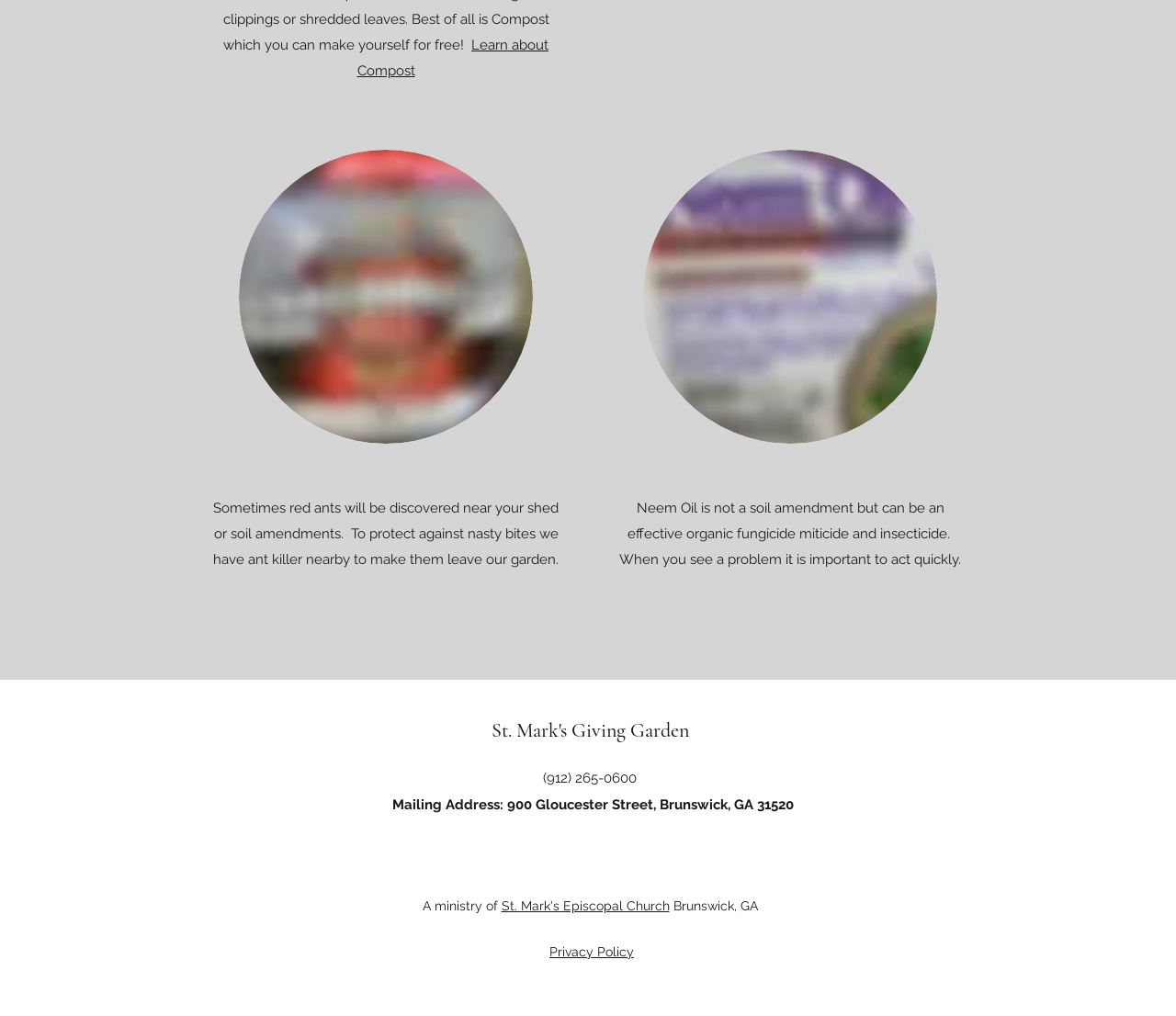Find the bounding box coordinates of the area that needs to be clicked in order to achieve the following instruction: "Visit St. Mark's Giving Garden". The coordinates should be specified as four float numbers between 0 and 1, i.e., [left, top, right, bottom].

[0.418, 0.707, 0.586, 0.731]